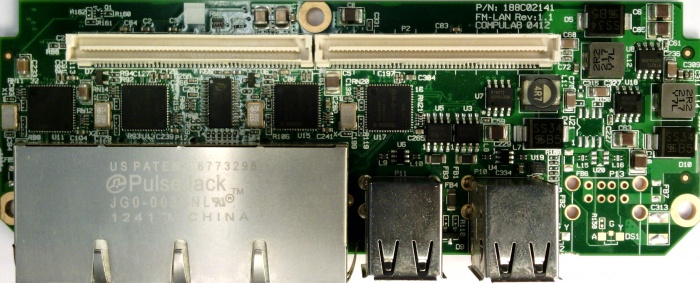Respond to the following question with a brief word or phrase:
What type of USB connectivity is supported by the module?

USB 2.0